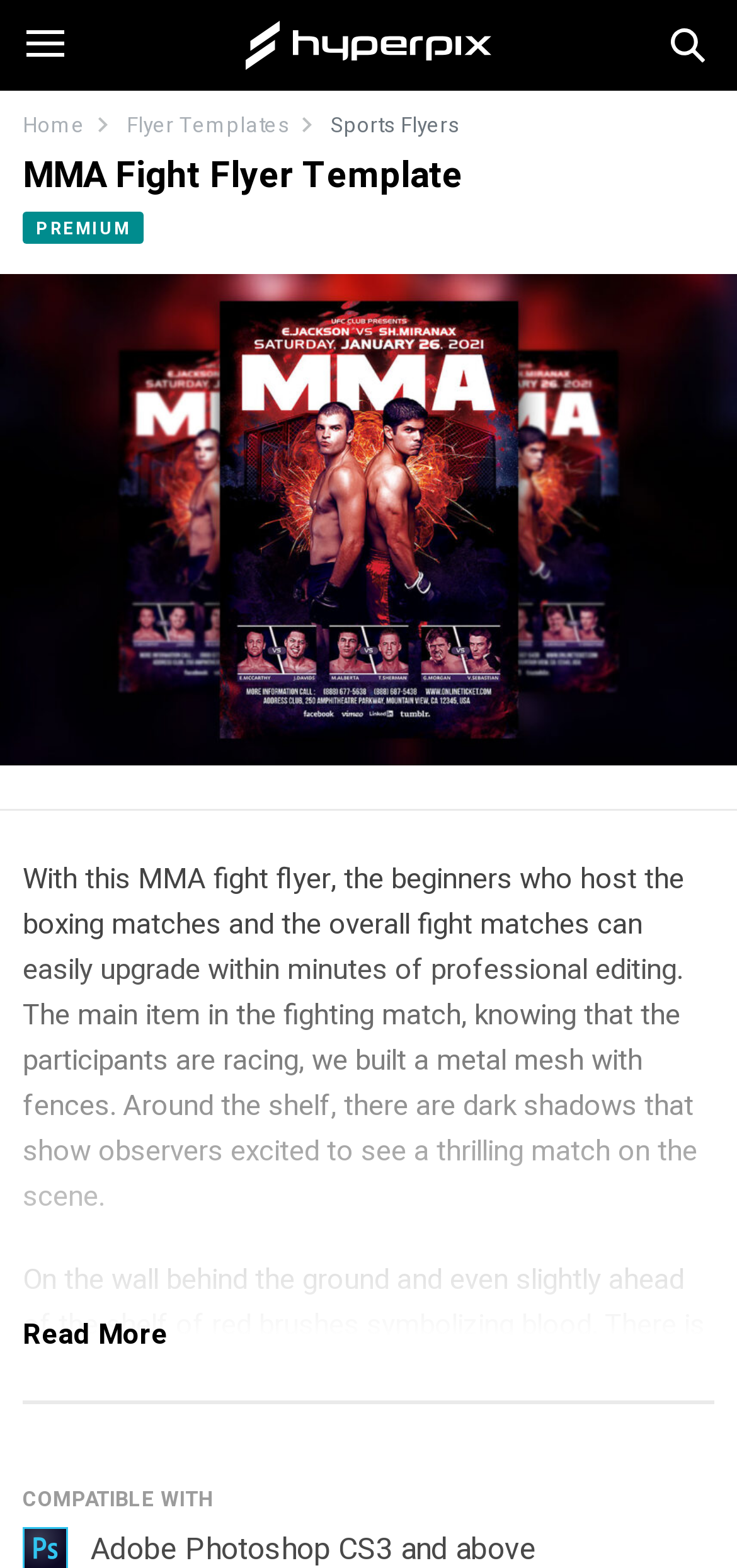Highlight the bounding box coordinates of the element that should be clicked to carry out the following instruction: "Click on 'What if i want to discuss more than ONE concern?' button". The coordinates must be given as four float numbers ranging from 0 to 1, i.e., [left, top, right, bottom].

None